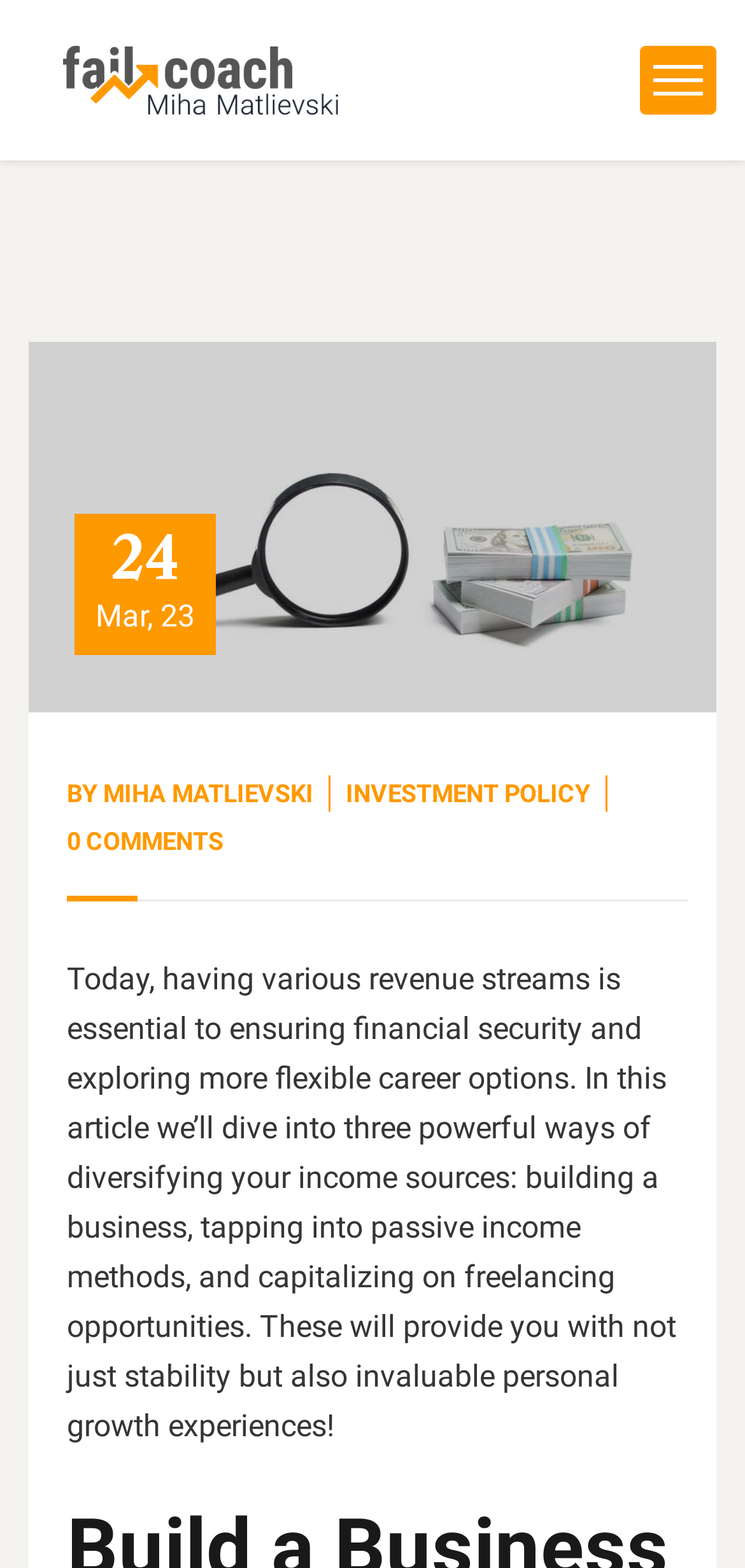Describe all the significant parts and information present on the webpage.

The webpage is an article titled "How to Diversify Your Income Sources" by Miha Matlievski, a Fail Coach. At the top left, there is a link to the author's name, accompanied by a small image with the same name. Below the image, there are three lines of text: the date "Mar, 23" with a number "24" on the right, the author's name "MIHA MATLIEVSKI" with a label "BY", and two links "INVESTMENT POLICY" and "0 COMMENTS" on the right.

The main content of the article is a long paragraph that starts with a statement about the importance of having various revenue streams for financial security and career flexibility. The paragraph then introduces three ways to diversify income sources: building a business, passive income methods, and freelancing opportunities, which can provide stability and personal growth experiences.

There are no other UI elements or images on the webpage besides the small image of the author's name at the top. The overall structure of the webpage is simple, with a clear title, author information, and a main content area.